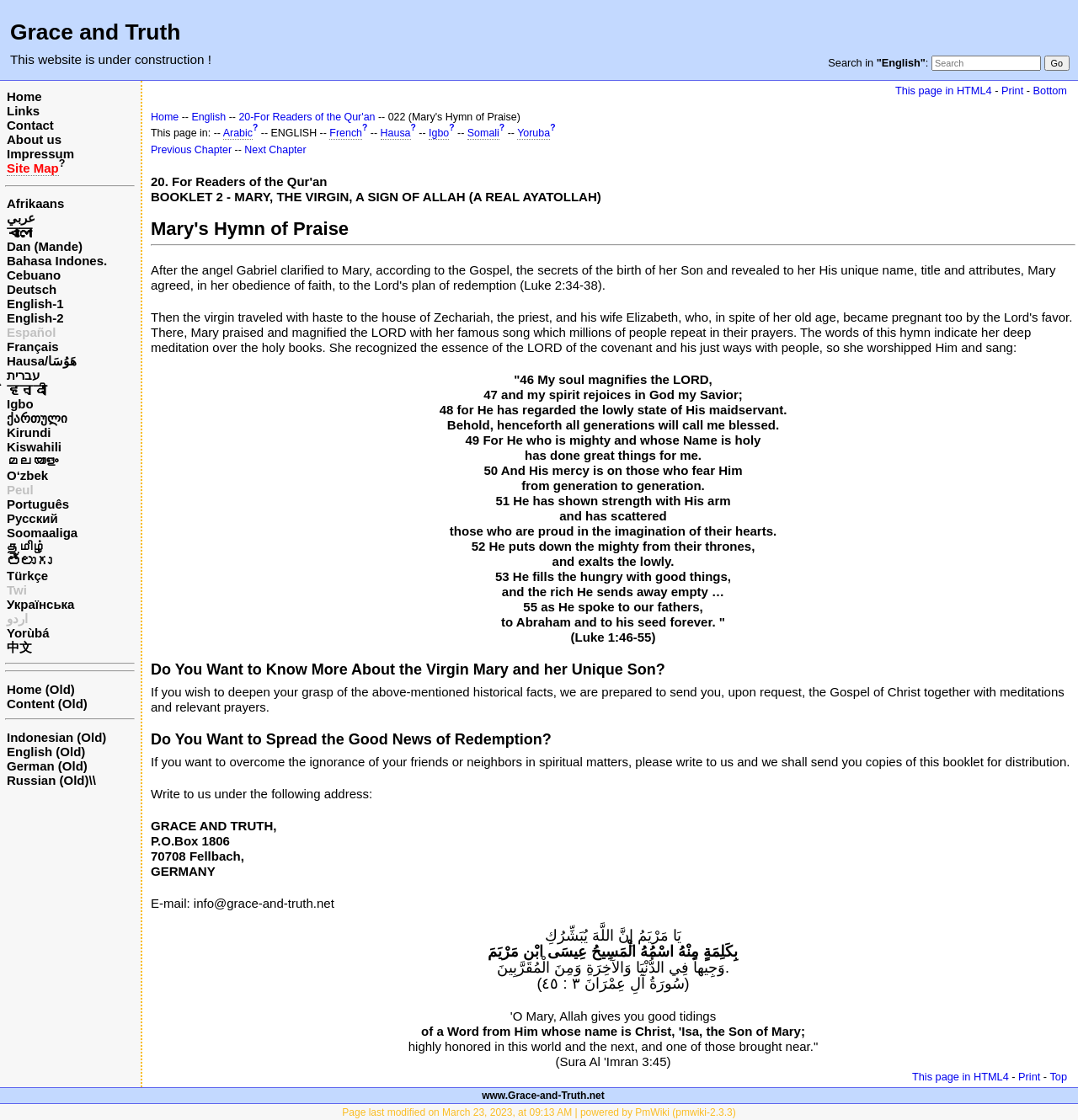What is the first link in the top navigation menu? Examine the screenshot and reply using just one word or a brief phrase.

Home